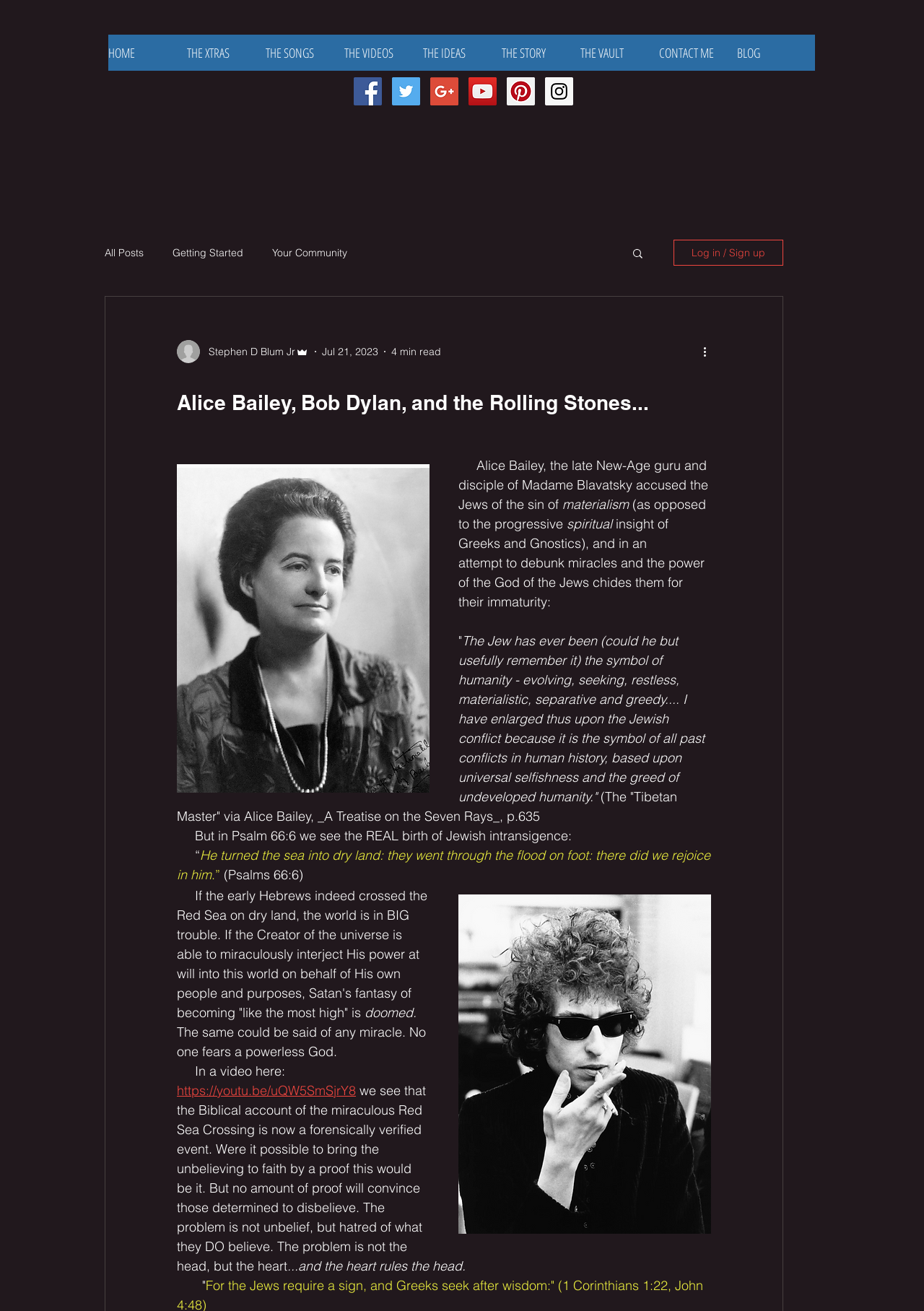Identify the bounding box coordinates of the element that should be clicked to fulfill this task: "Log in or sign up". The coordinates should be provided as four float numbers between 0 and 1, i.e., [left, top, right, bottom].

[0.729, 0.183, 0.848, 0.203]